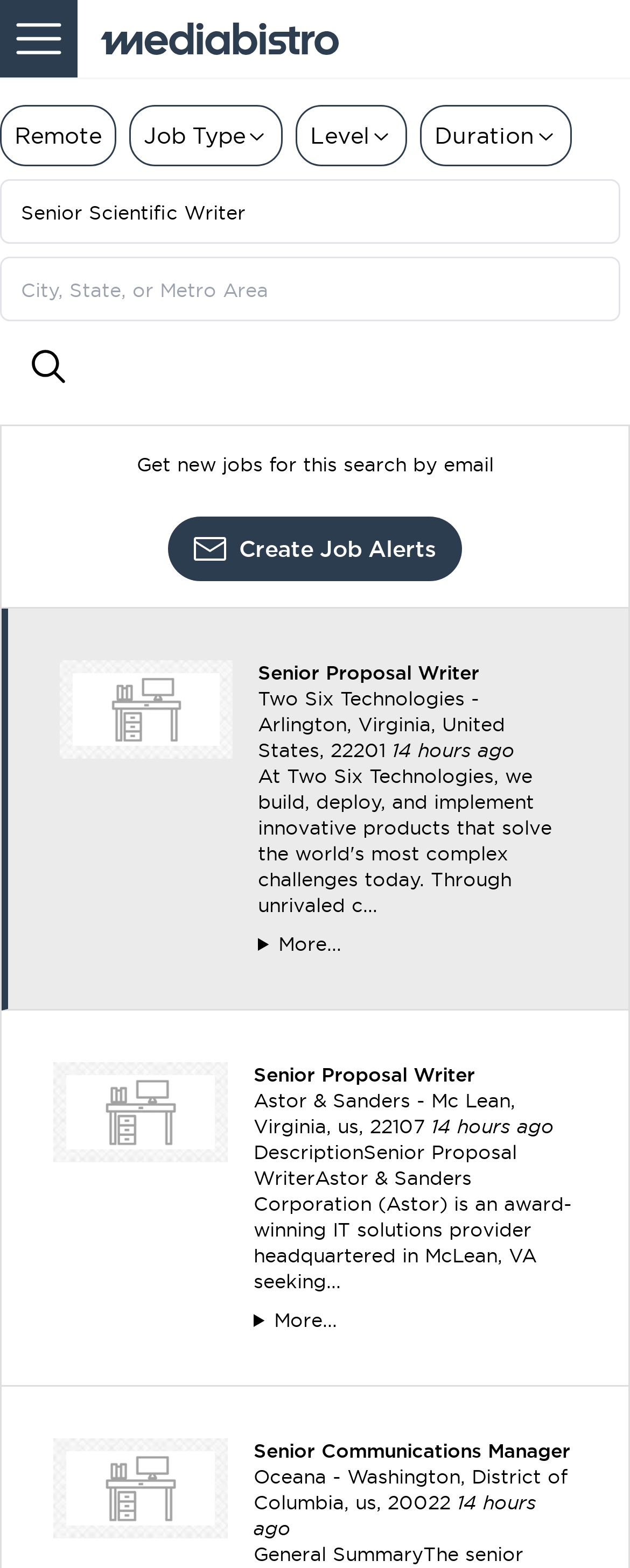Please find the bounding box coordinates of the element that you should click to achieve the following instruction: "click on the 'Action' tag". The coordinates should be presented as four float numbers between 0 and 1: [left, top, right, bottom].

None